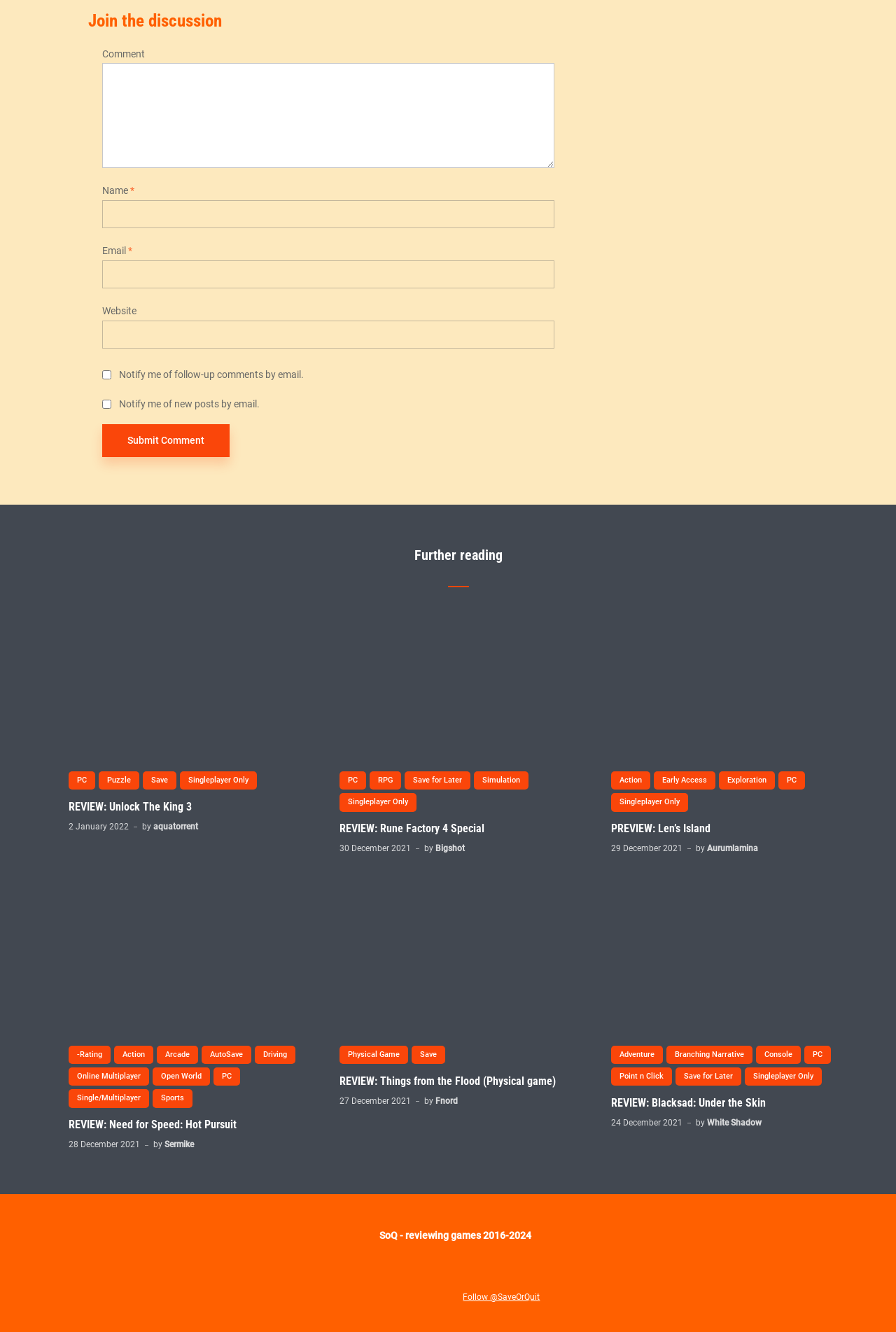Answer this question in one word or a short phrase: What is the date of the article 'REVIEW: Need for Speed: Hot Pursuit'?

28 December 2021